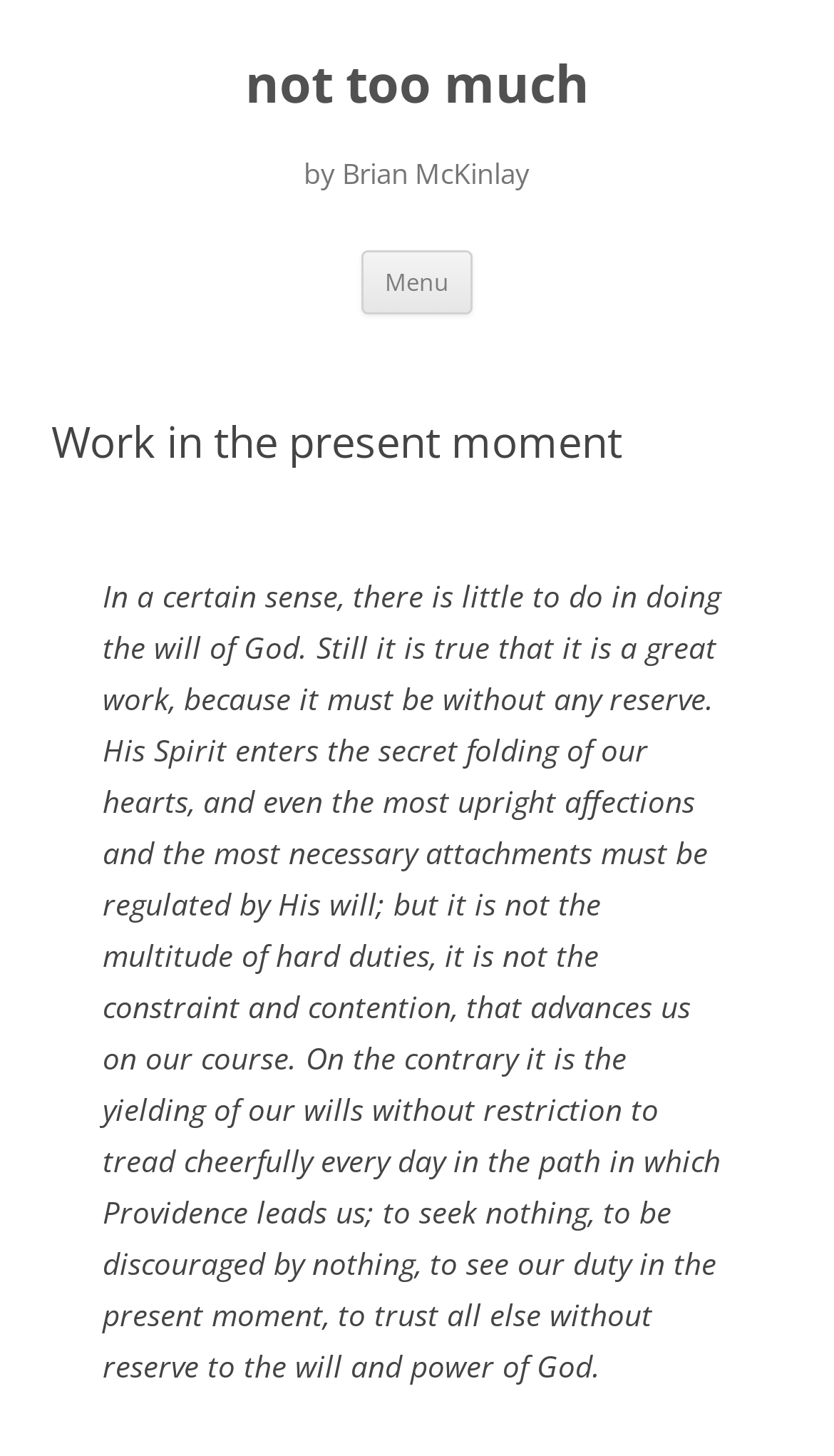What is the author's name?
From the details in the image, provide a complete and detailed answer to the question.

The author's name can be found in the heading element 'by Brian McKinlay' which is located below the main heading 'not too much'.